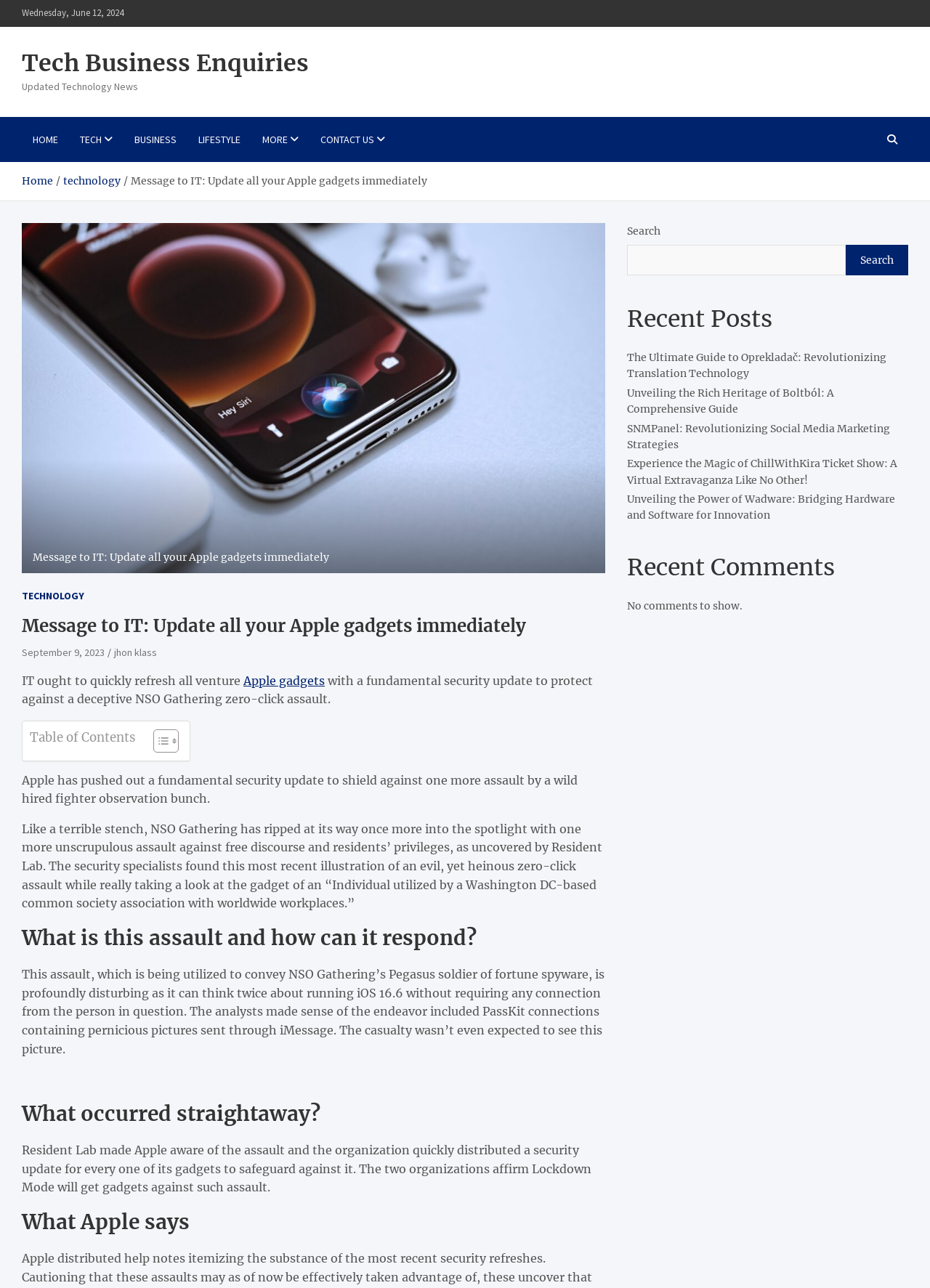Write an elaborate caption that captures the essence of the webpage.

This webpage appears to be a technology news article page. At the top, there is a date "Wednesday, June 12, 2024" and a heading "Tech Business Enquiries" with a link to the same title. Below that, there is a horizontal navigation bar with links to "HOME", "TECH", "BUSINESS", "LIFESTYLE", "MORE", and "CONTACT US". 

On the right side of the page, near the top, there is a search bar with a search button. Below the search bar, there is a section titled "Recent Posts" with five links to different articles. Underneath that, there is a section titled "Recent Comments" with a message indicating that there are no comments to show.

The main content of the page is an article about a security update for Apple devices. The article has a heading "Message to IT: Update all your Apple gadgets immediately" and a figure with an image and a caption. The article text is divided into several sections with headings, including "What is this assault and how can it respond?", "What occurred straightaway?", and "What Apple says". The text describes a security update to protect against a zero-click assault by NSO Gathering and how Apple responded to the issue.

At the bottom of the page, there is a table of contents with a toggle button.